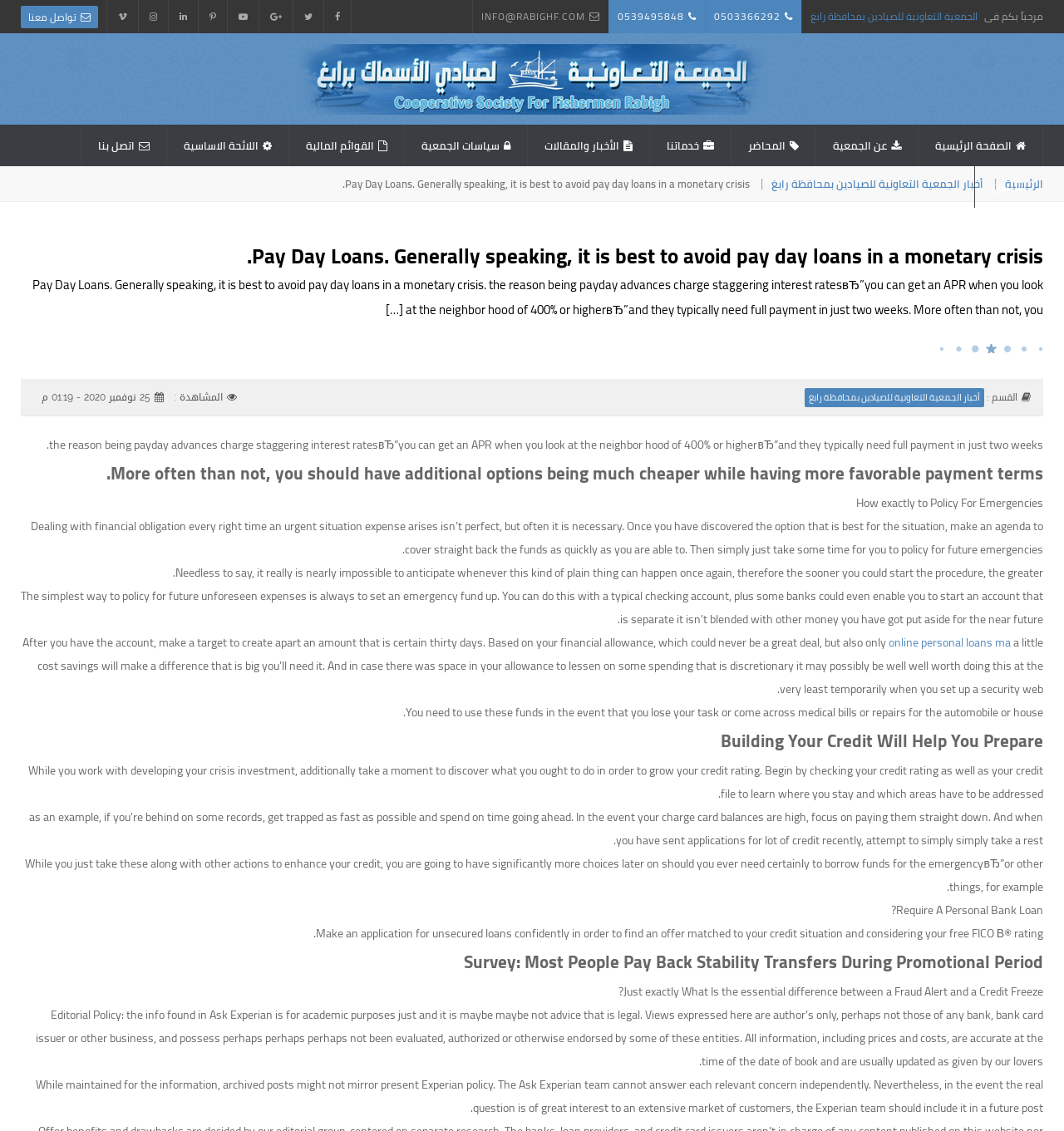Can you pinpoint the bounding box coordinates for the clickable element required for this instruction: "Click the contact us link"? The coordinates should be four float numbers between 0 and 1, i.e., [left, top, right, bottom].

[0.02, 0.005, 0.092, 0.025]